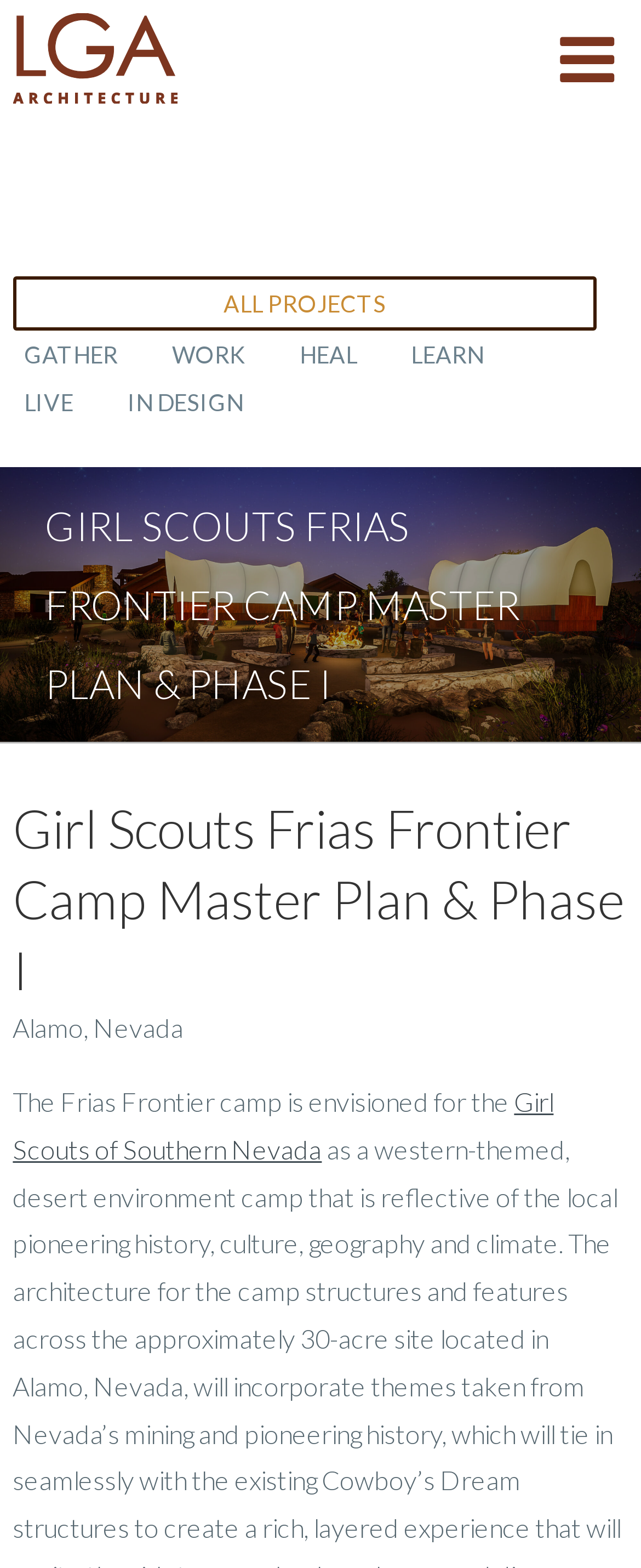Is the menu expanded?
Craft a detailed and extensive response to the question.

I found the answer by looking at the button with the label 'MENU', which has an attribute 'expanded' set to 'False', indicating that the menu is not expanded.